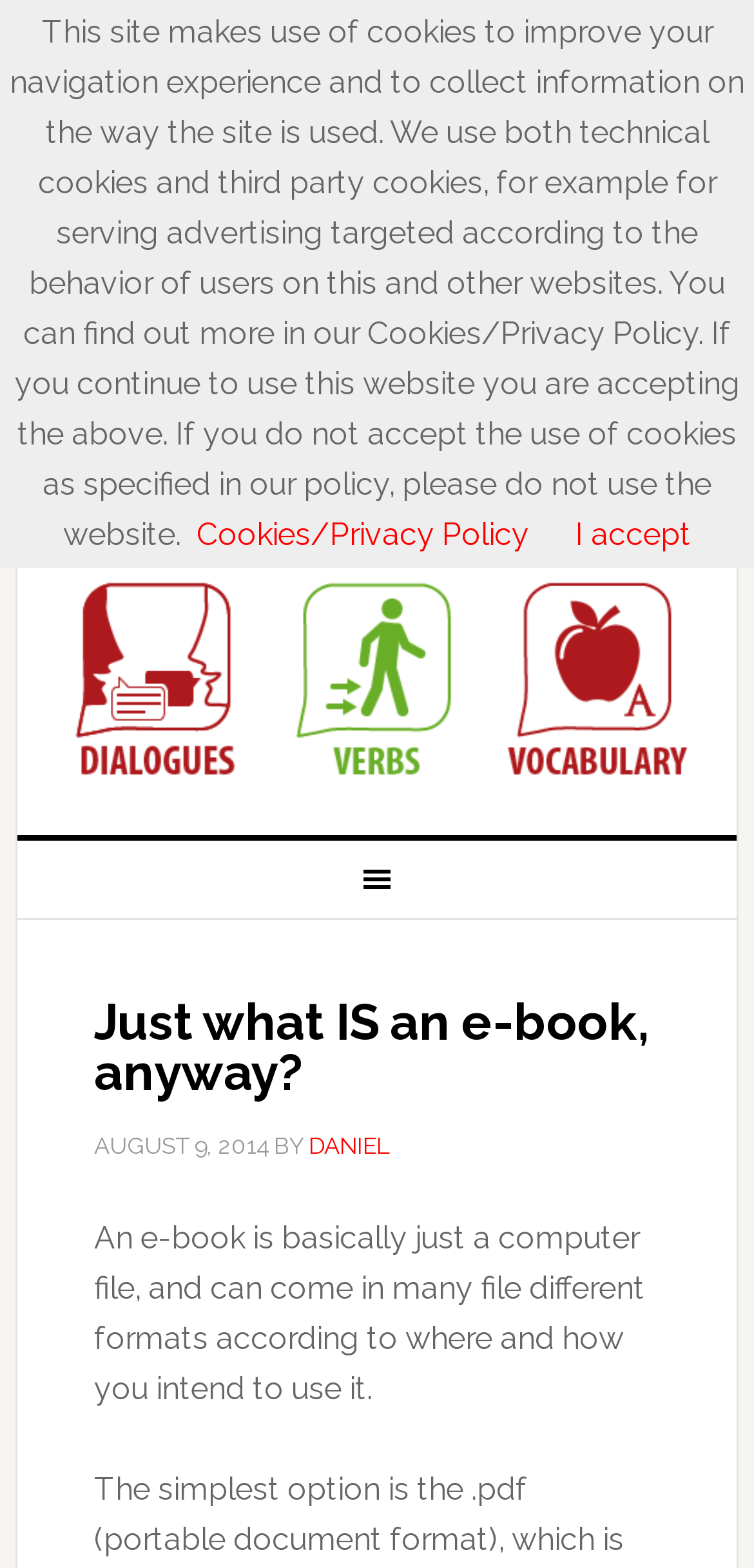Identify the main heading from the webpage and provide its text content.

Just what IS an e-book, anyway?